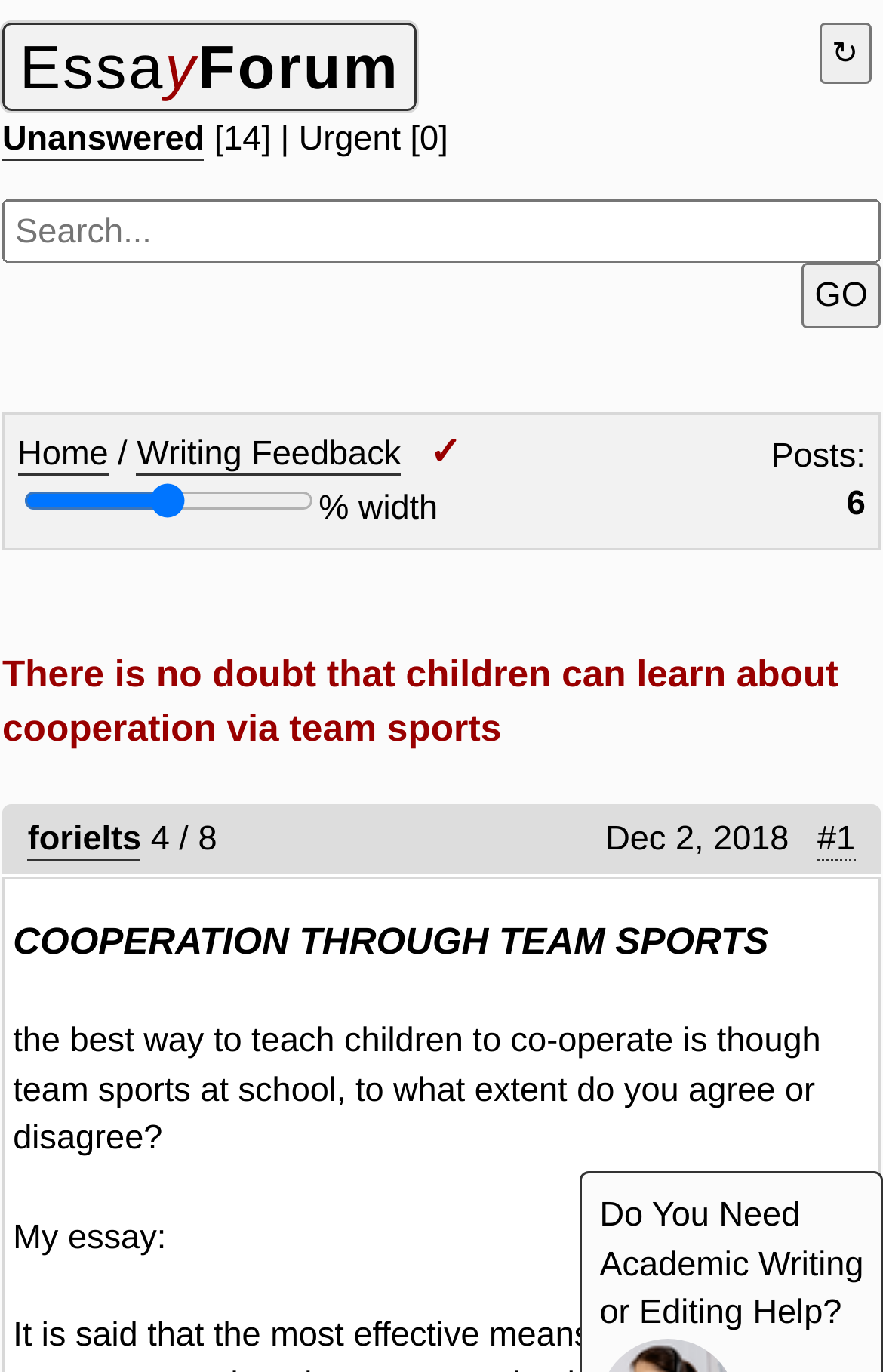Please provide a comprehensive answer to the question based on the screenshot: What is the purpose of the search box?

The search box is located at the top of the webpage, and its purpose is to allow users to search for specific topics or keywords within the forum.